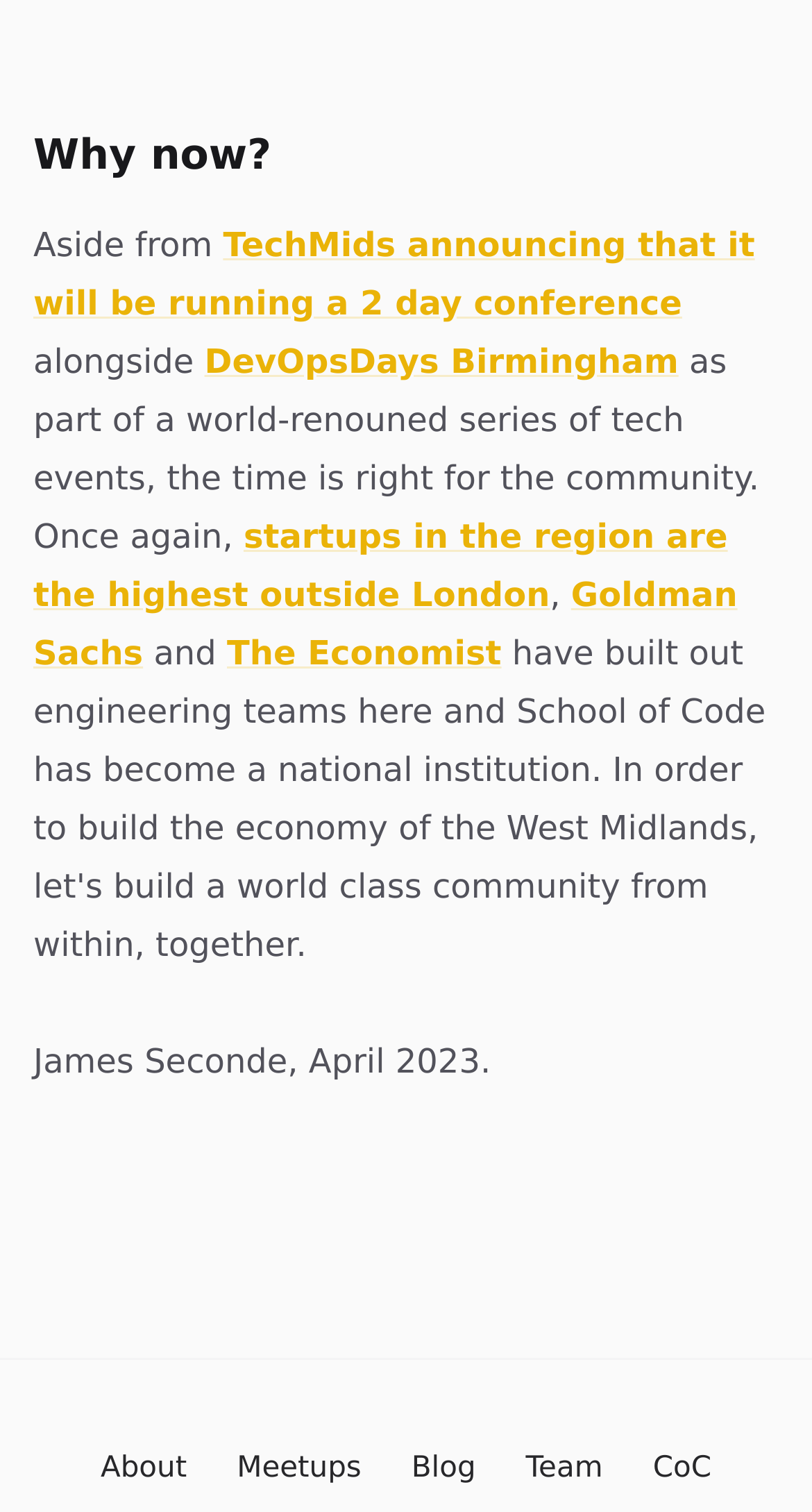What is the name of the financial institution mentioned?
Give a single word or phrase as your answer by examining the image.

Goldman Sachs